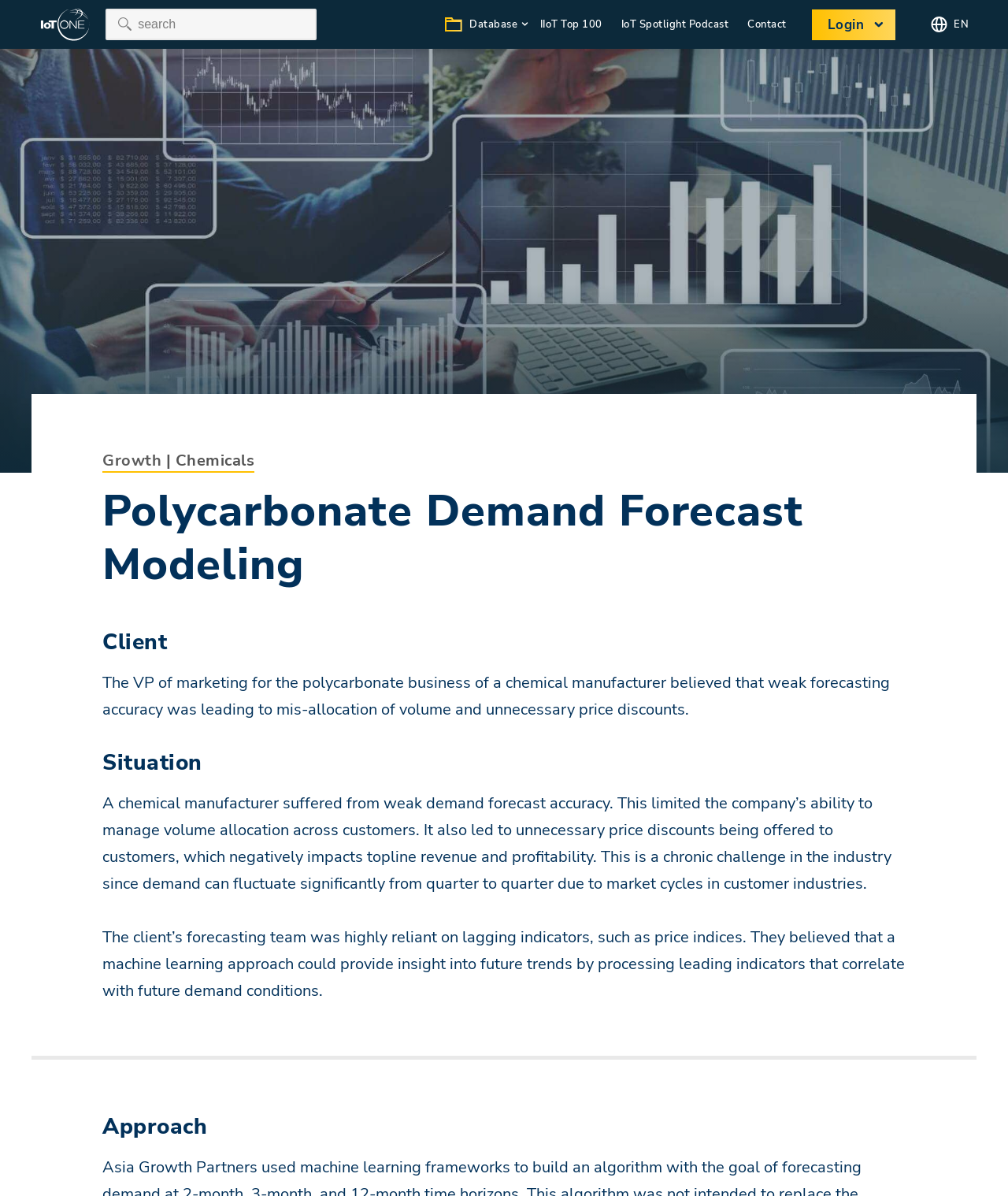What is the problem faced by the chemical manufacturer?
Using the visual information, respond with a single word or phrase.

Weak demand forecast accuracy